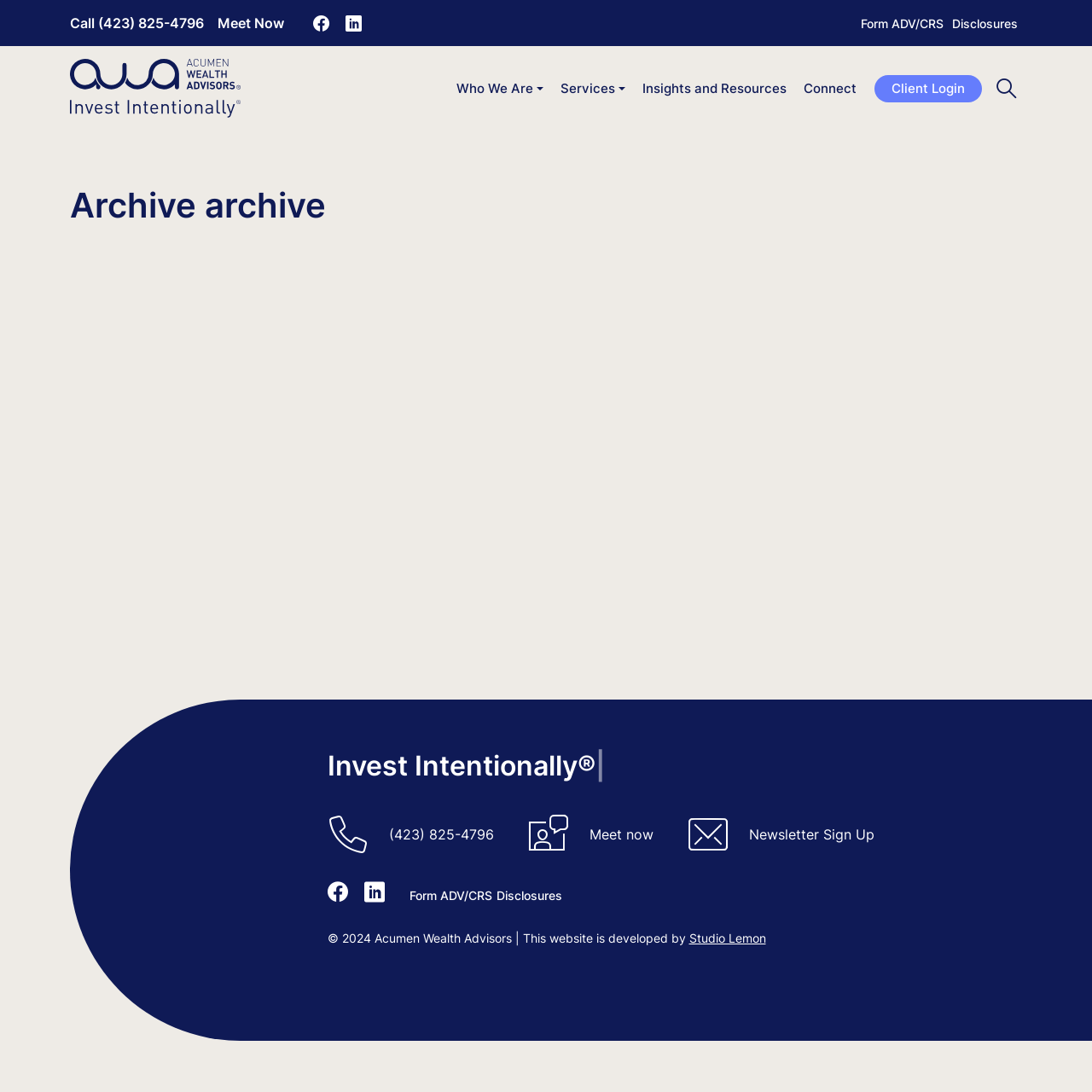Please identify the bounding box coordinates of the region to click in order to complete the task: "Login to client portal". The coordinates must be four float numbers between 0 and 1, specified as [left, top, right, bottom].

[0.801, 0.068, 0.899, 0.094]